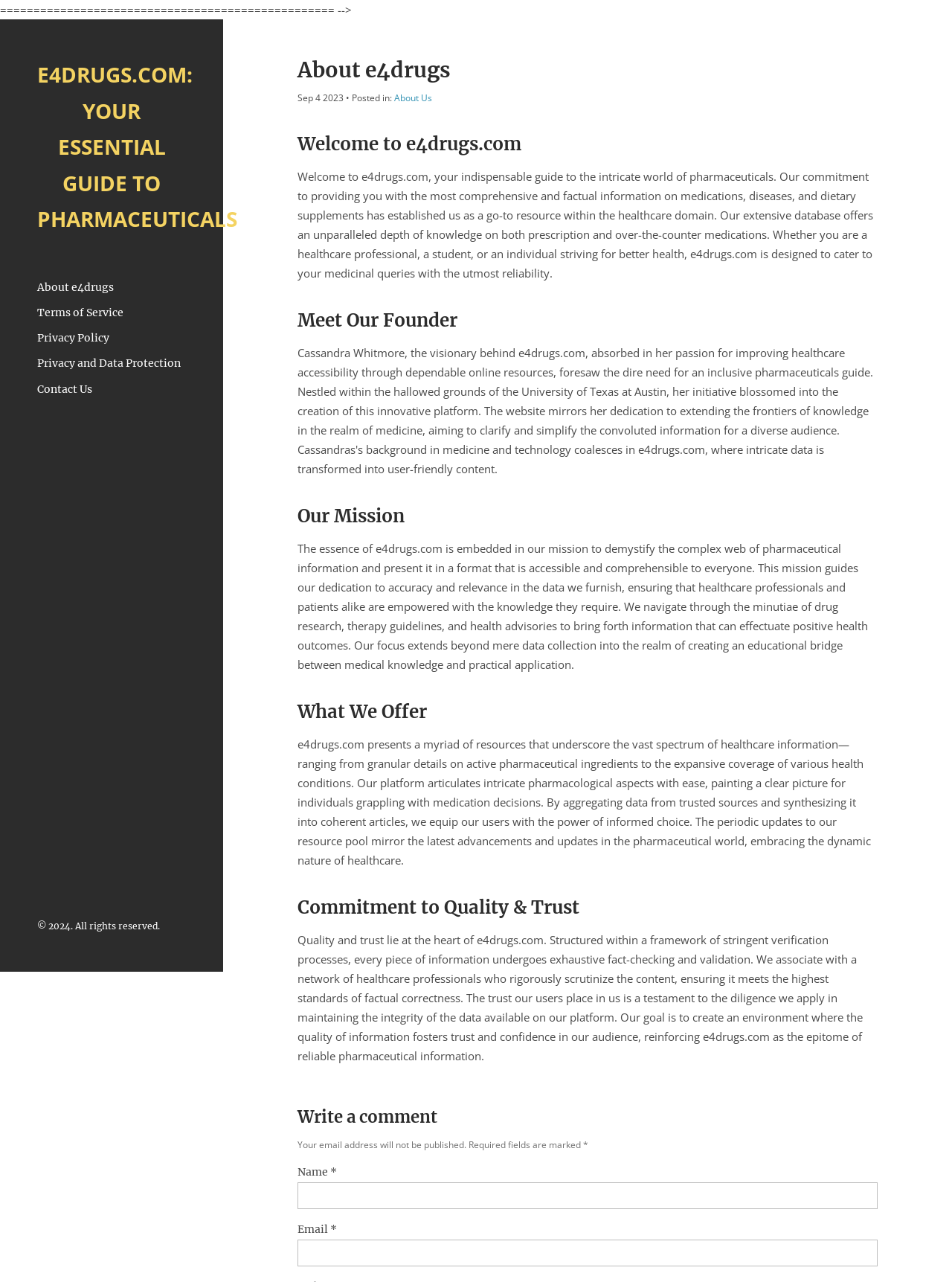Please provide a comprehensive response to the question based on the details in the image: Who is the founder of e4drugs.com?

Although there is a heading 'Meet Our Founder', the webpage does not provide specific information about who the founder is.